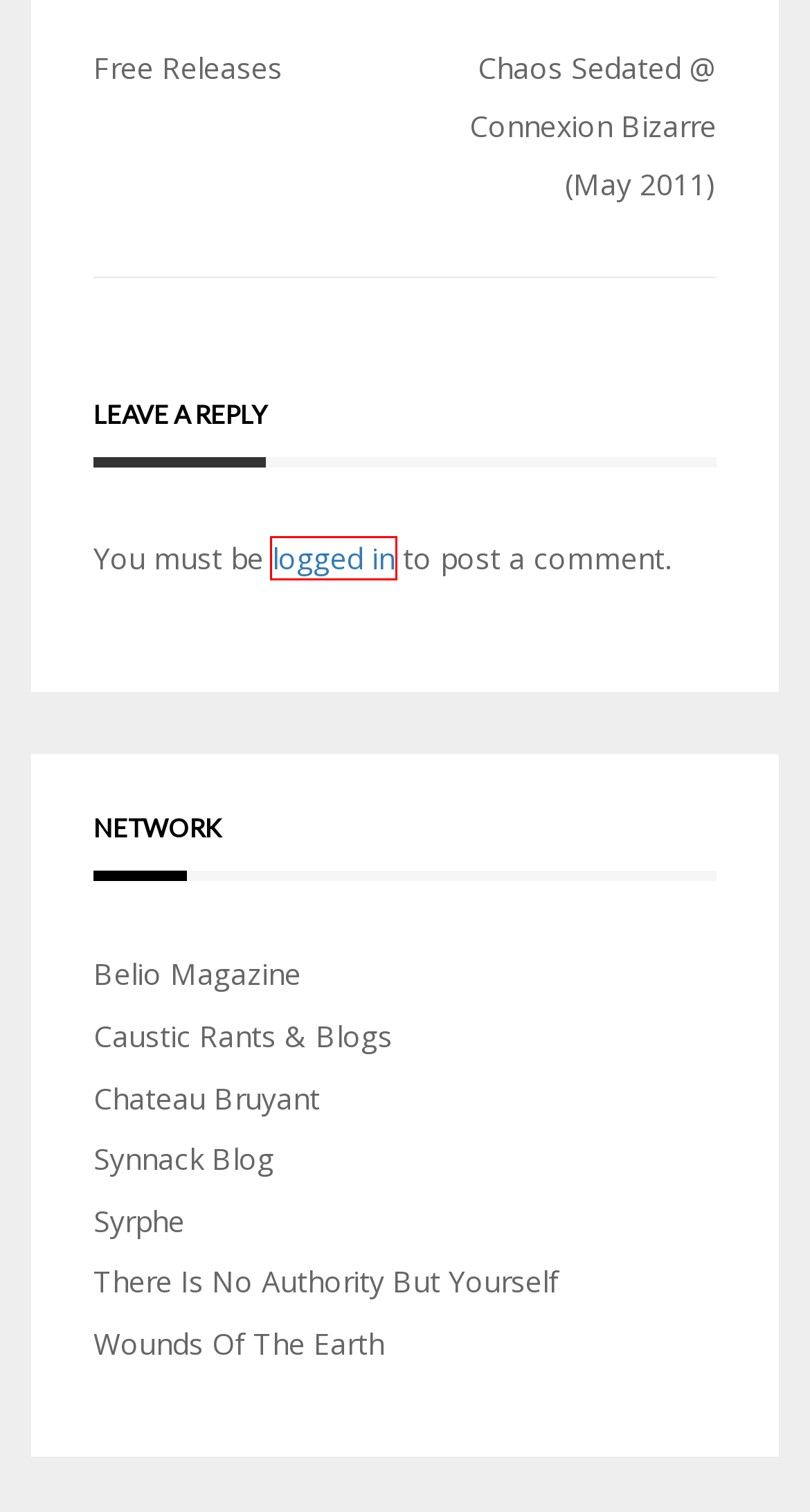Look at the screenshot of a webpage where a red bounding box surrounds a UI element. Your task is to select the best-matching webpage description for the new webpage after you click the element within the bounding box. The available options are:
A. Podcast – Connexion Bizarre
B. Dreissk – The Finding – Things to Know About Pot and Your Health – Connexion Bizarre
C. blog // synnack.com
D. Best WordPress Themes 2024 - aThemes
E. Media – Connexion Bizarre
F. Free Releases – Connexion Bizarre
G. Chaos Sedated @ Connexion Bizarre (May 2011) – Connexion Bizarre
H. Log In ‹ Connexion Bizarre — WordPress

H